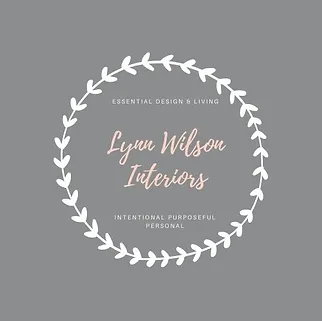What shape does the white foliage form?
Please provide a single word or phrase as the answer based on the screenshot.

circular wreath